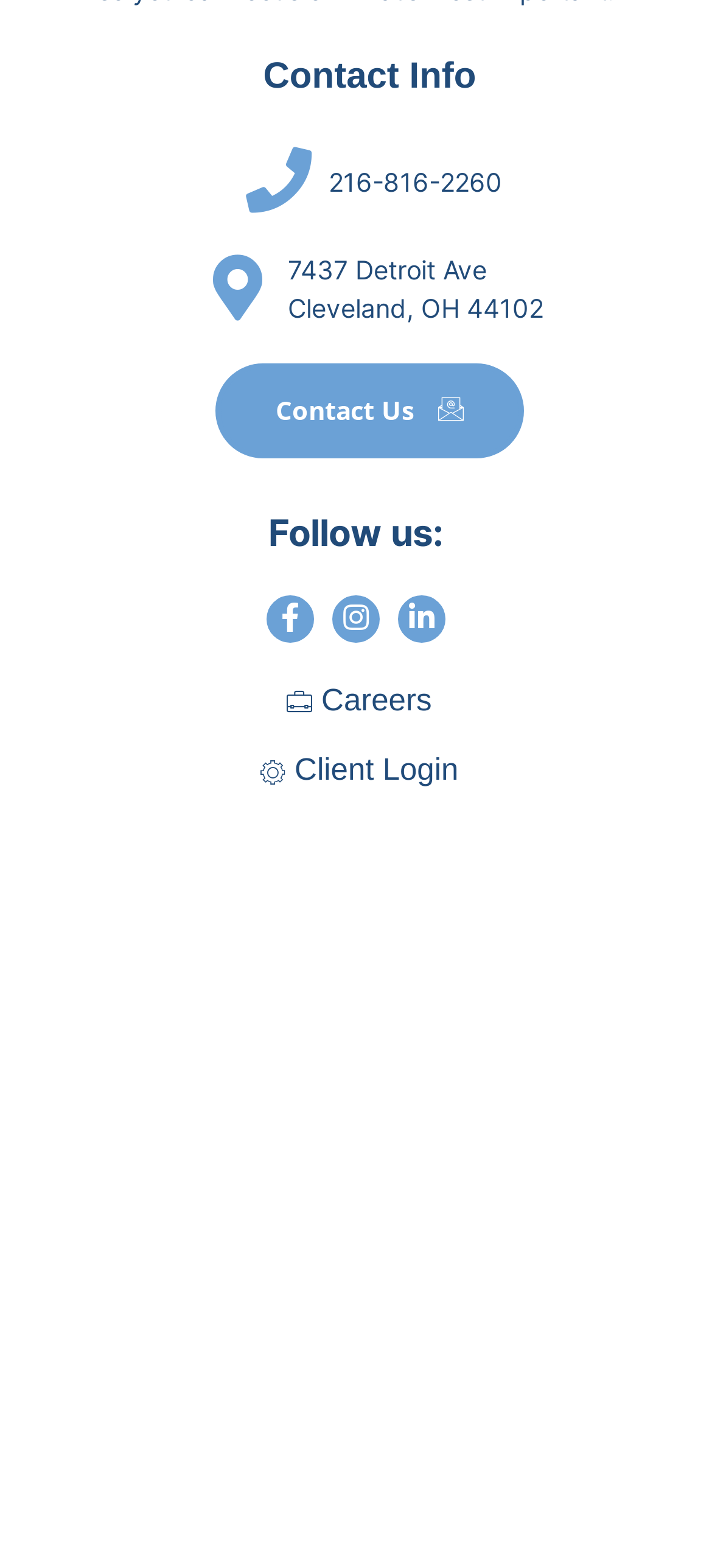Specify the bounding box coordinates of the area to click in order to execute this command: 'Read news about Mumbai attacks'. The coordinates should consist of four float numbers ranging from 0 to 1, and should be formatted as [left, top, right, bottom].

None